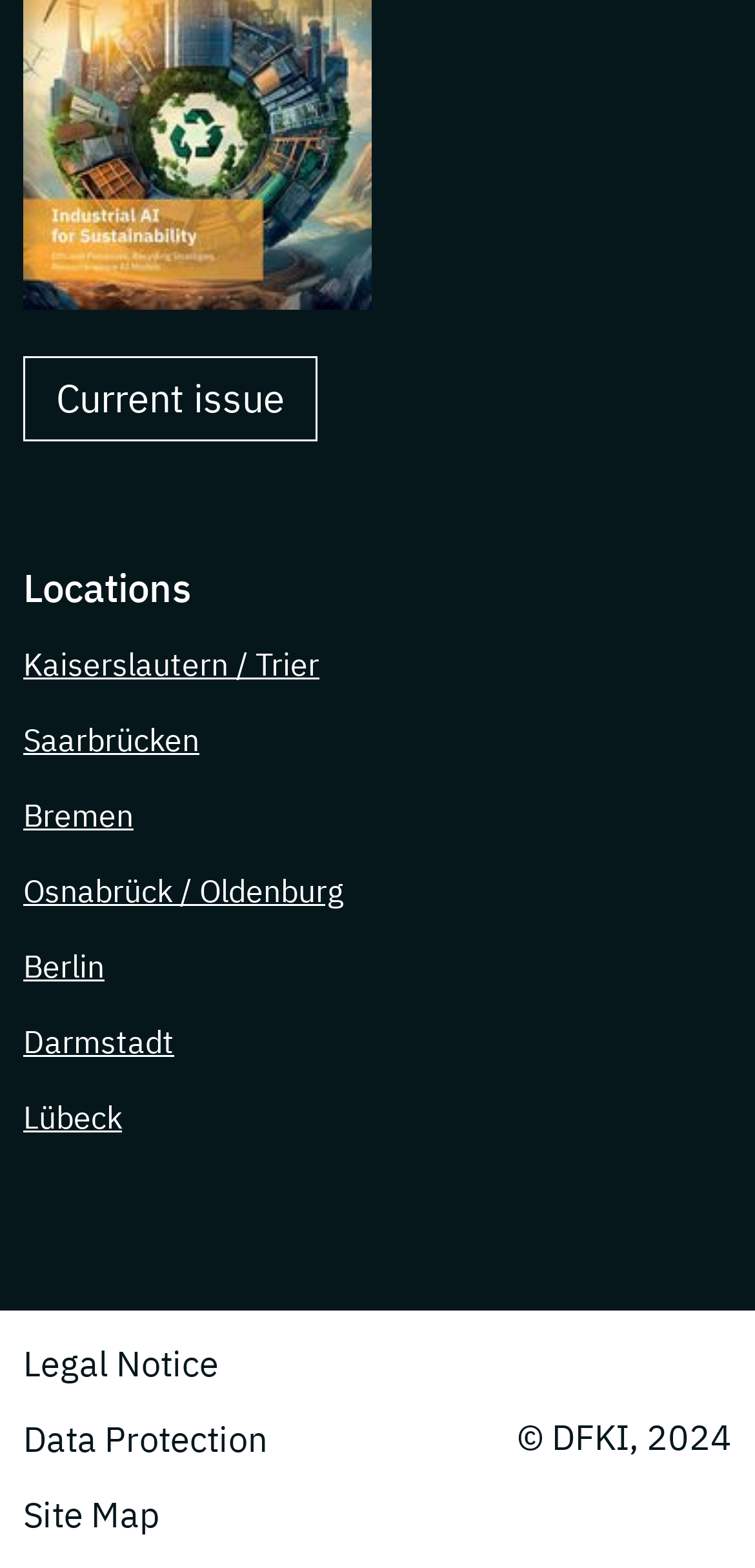Using the element description Legal Notice, predict the bounding box coordinates for the UI element. Provide the coordinates in (top-left x, top-left y, bottom-right x, bottom-right y) format with values ranging from 0 to 1.

[0.031, 0.846, 0.354, 0.894]